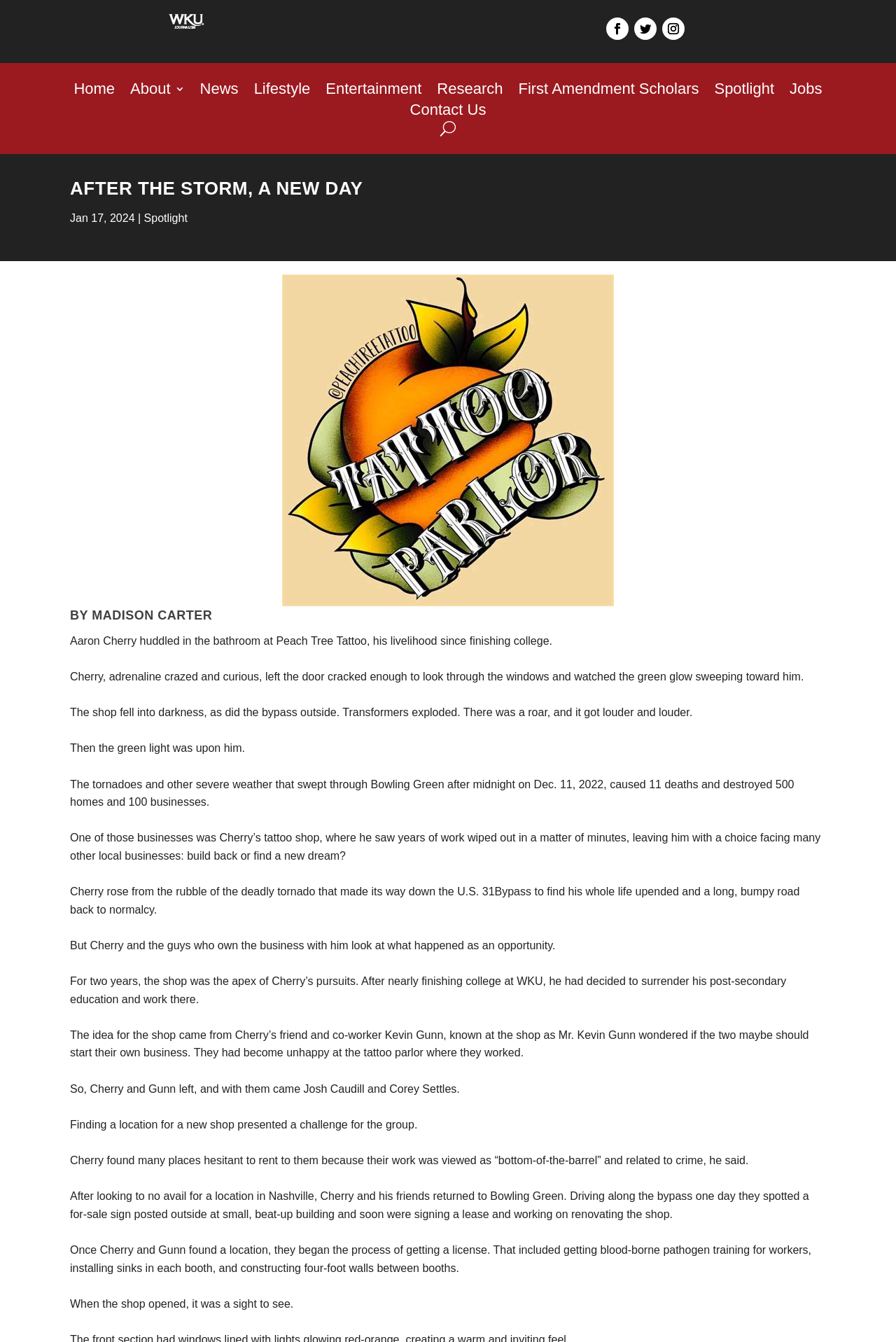Determine the bounding box coordinates of the UI element that matches the following description: "First Amendment Scholars". The coordinates should be four float numbers between 0 and 1 in the format [left, top, right, bottom].

[0.578, 0.063, 0.78, 0.074]